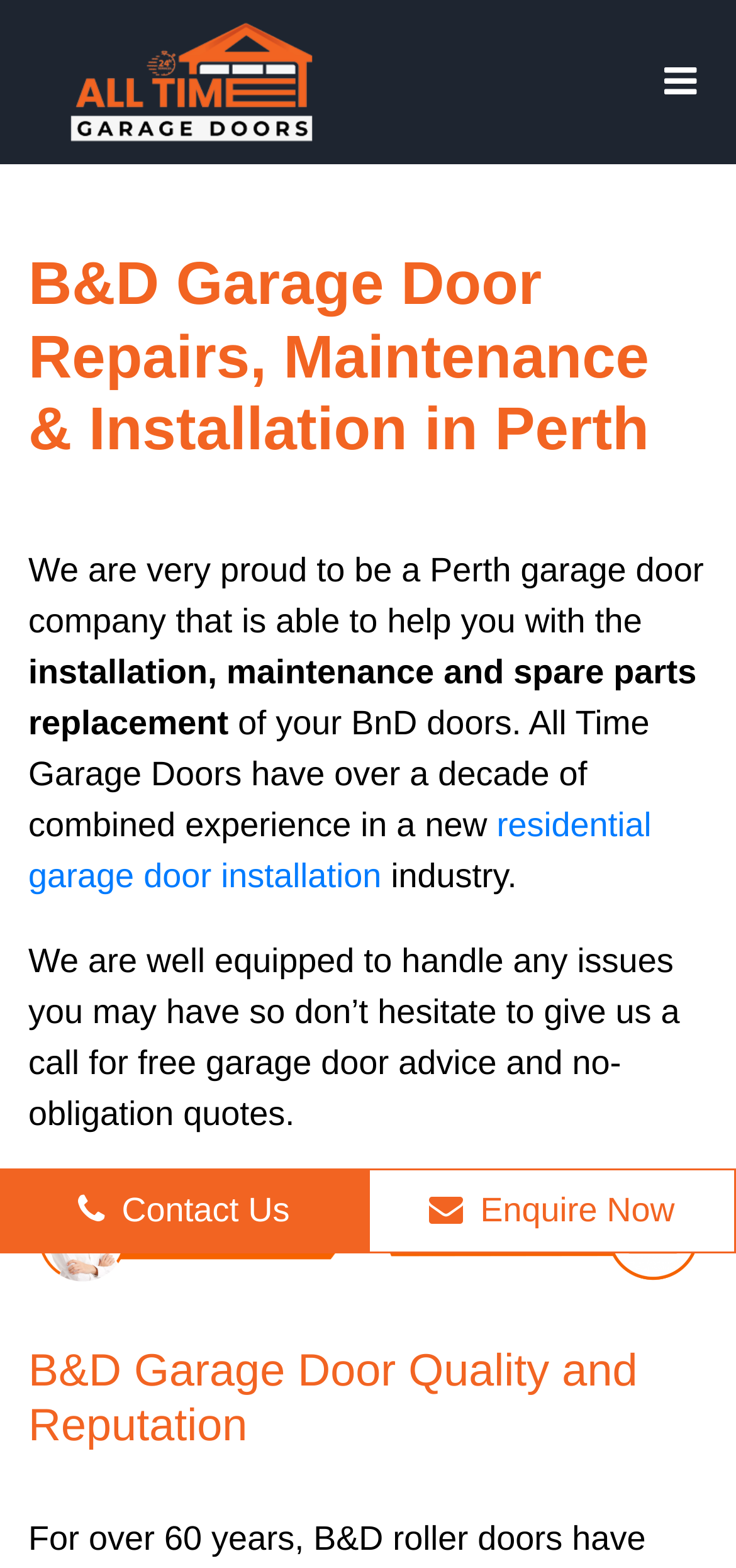Elaborate on the different components and information displayed on the webpage.

The webpage is about B&D Garage Doors, a company providing installation and maintenance services for garage doors in Perth. At the top left, there is a link to "Best Garage Door Opener Service in Perth" accompanied by an image. On the top right, a toggle navigation button is located.

Below the navigation button, a heading "B&D Garage Door Repairs, Maintenance & Installation in Perth" is prominently displayed. Following this heading, there are four paragraphs of text that describe the company's services and expertise. The text explains that the company is proud to be a Perth-based garage door company that can help with installation, maintenance, and spare parts replacement of B&D doors.

On the same section, there is a link to "residential garage door installation" and a table with two columns, "Call Us Now" and "enquire now", each containing a link and an image. The table is positioned below the paragraphs of text.

Further down the page, there is another heading "B&D Garage Door Quality and Reputation". At the bottom of the page, there are two links, "Contact Us" on the left and "Enquire Now" on the right.